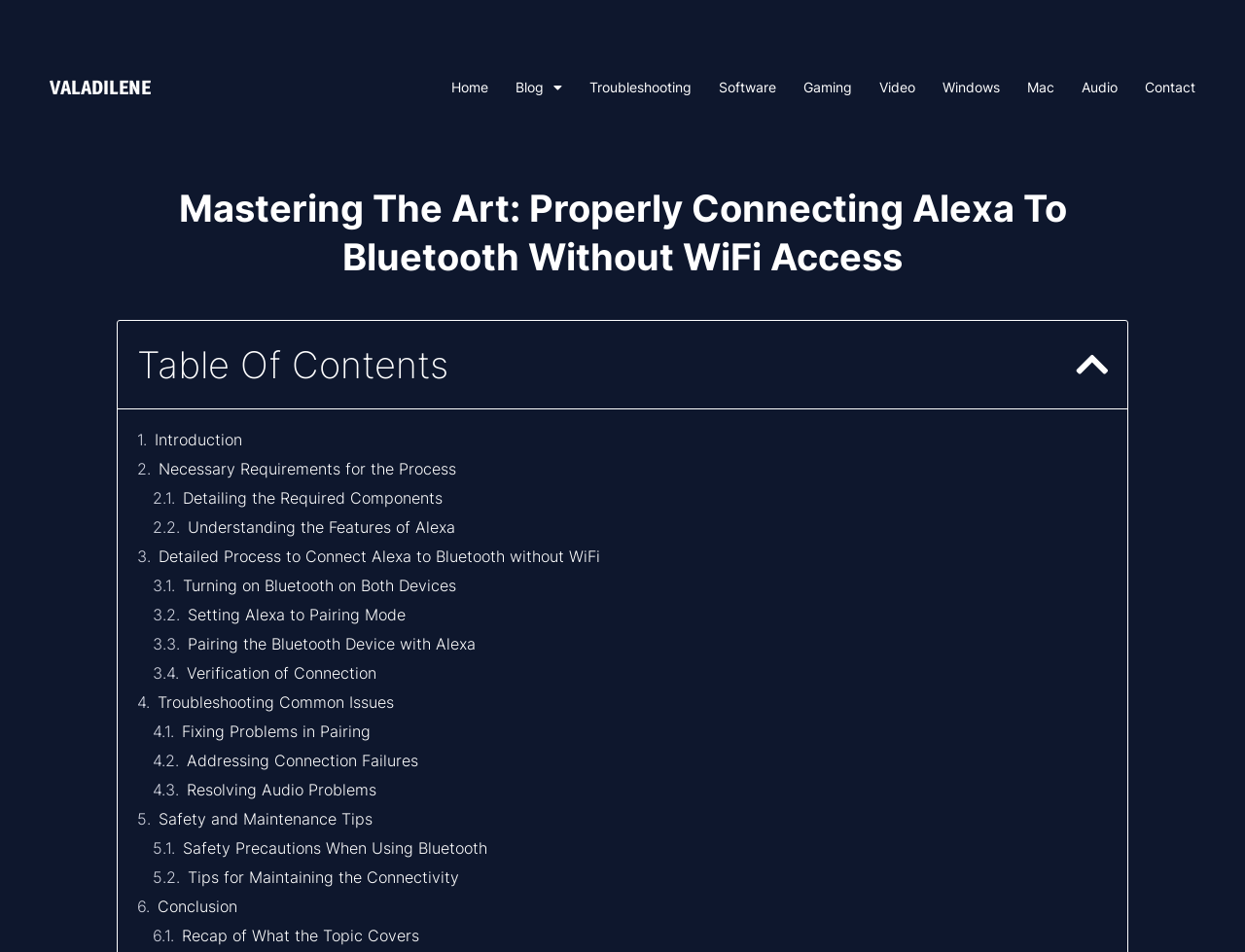Determine the bounding box coordinates of the clickable element to complete this instruction: "View the 'Conclusion'". Provide the coordinates in the format of four float numbers between 0 and 1, [left, top, right, bottom].

[0.127, 0.941, 0.191, 0.963]